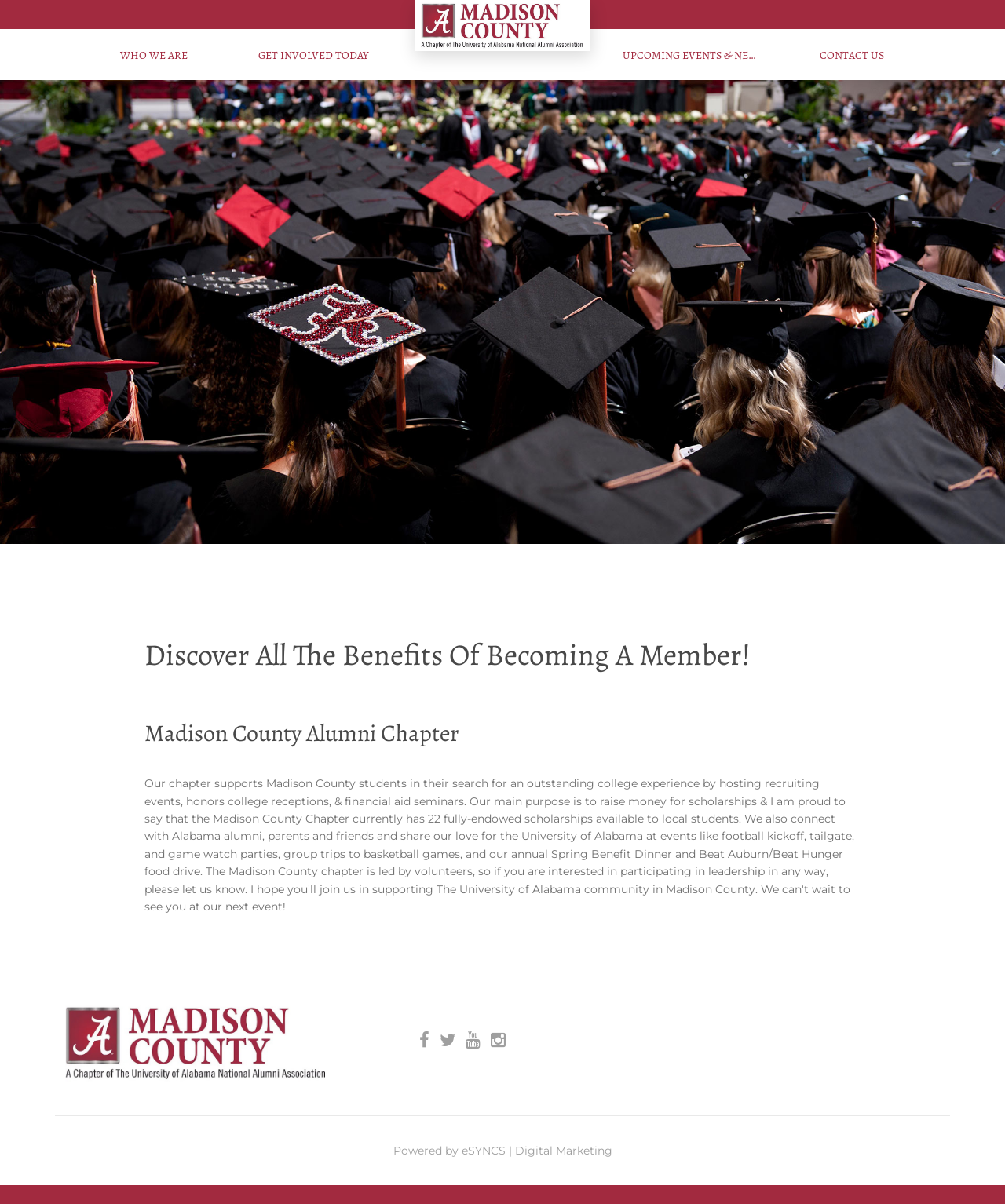What is the name of the alumni chapter?
Refer to the image and provide a one-word or short phrase answer.

Madison County Alumni Chapter